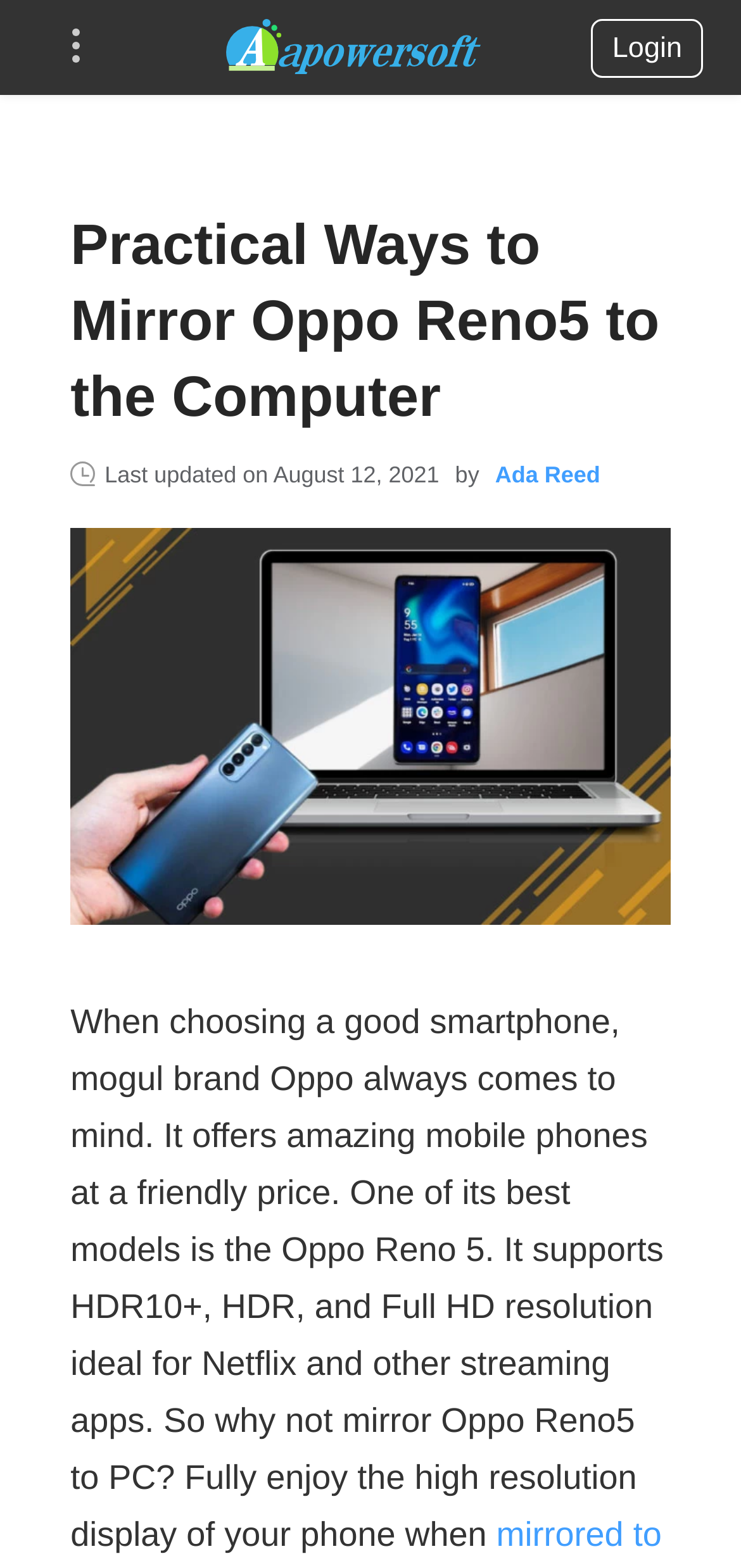Provide a single word or phrase to answer the given question: 
What is the date of the last update of this article?

August 12, 2021